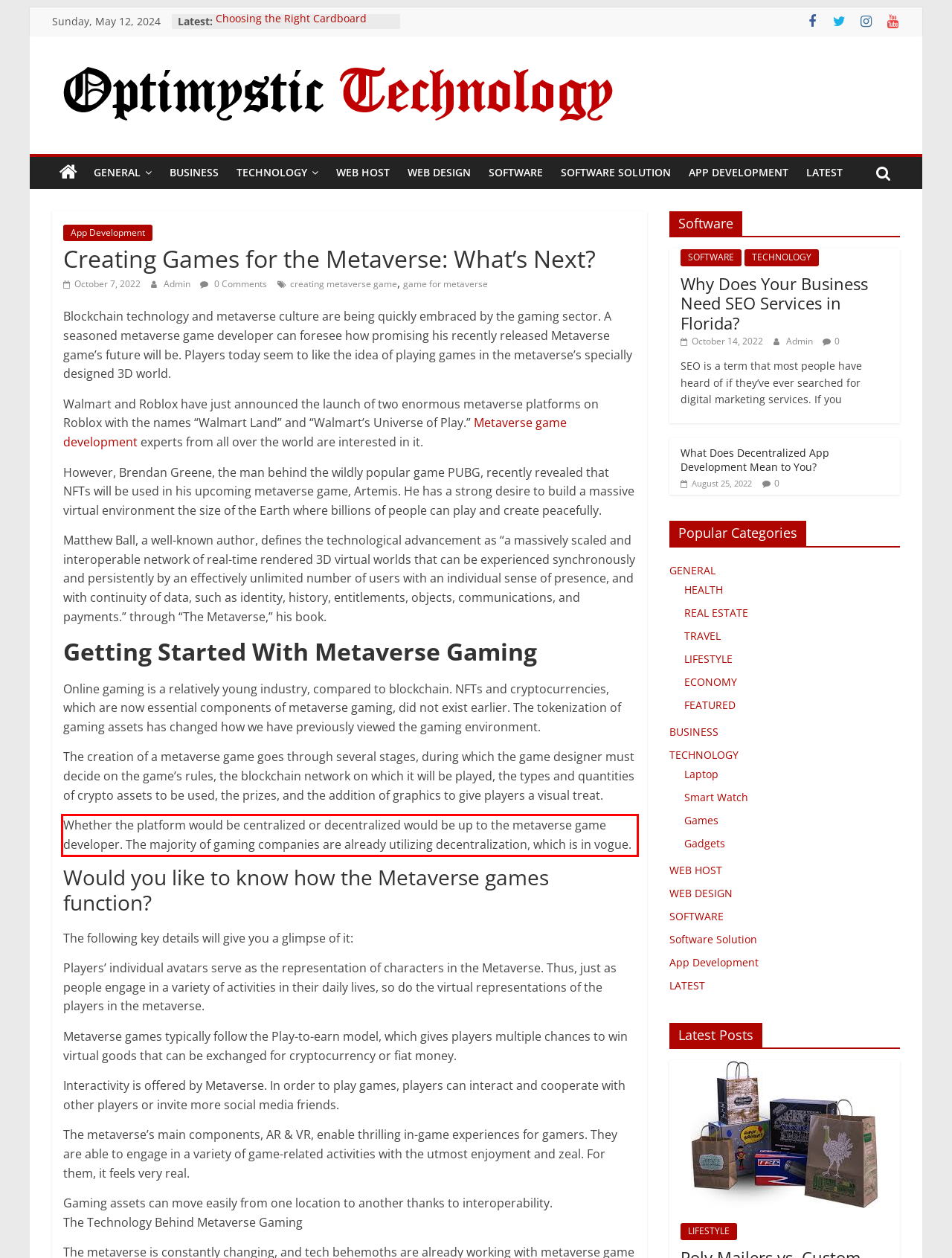Identify the text within the red bounding box on the webpage screenshot and generate the extracted text content.

Whether the platform would be centralized or decentralized would be up to the metaverse game developer. The majority of gaming companies are already utilizing decentralization, which is in vogue.